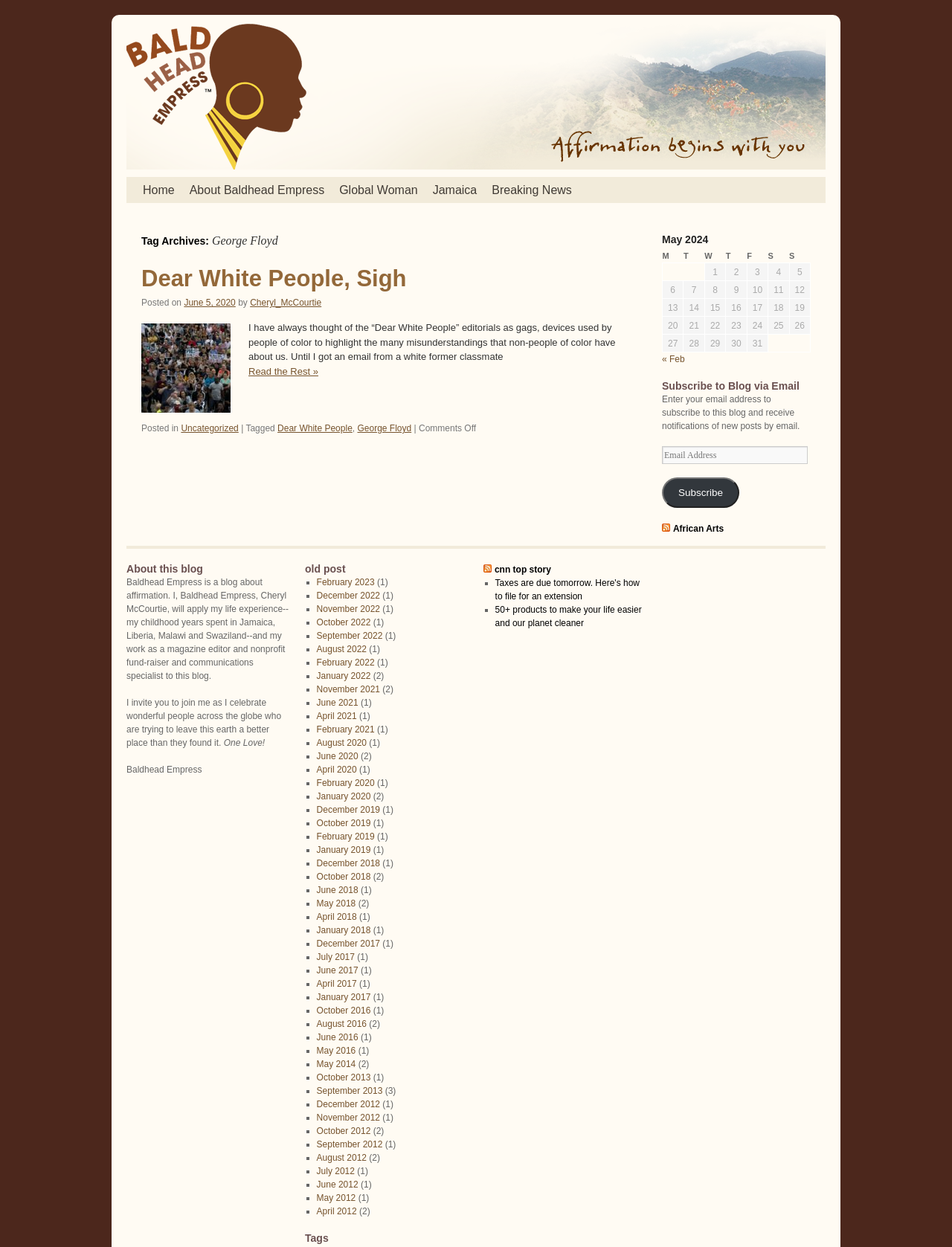Determine the heading of the webpage and extract its text content.

Tag Archives: George Floyd